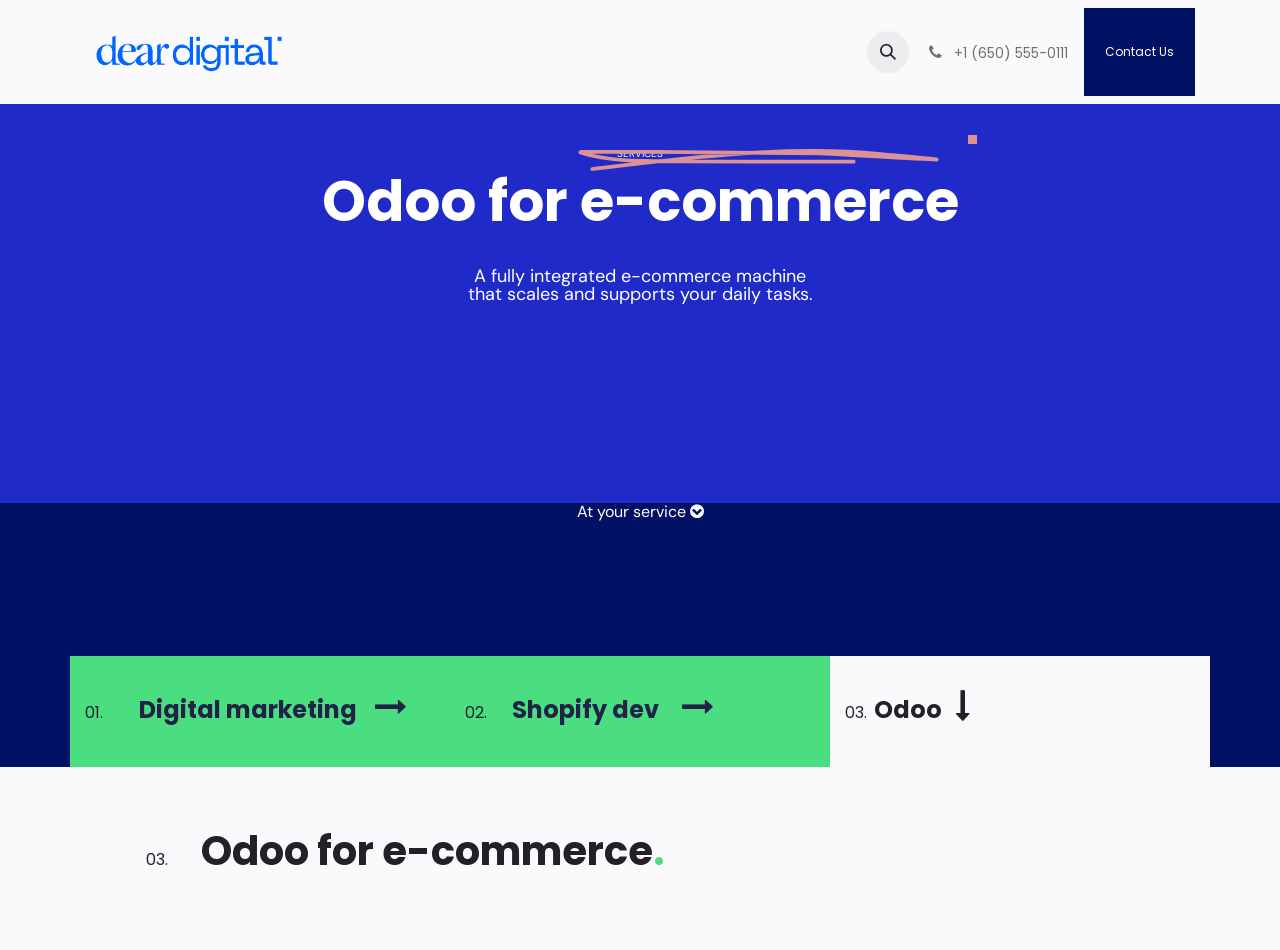Determine the bounding box for the described UI element: "parent_node: +1 (650) 555-0111".

[0.066, 0.027, 0.229, 0.083]